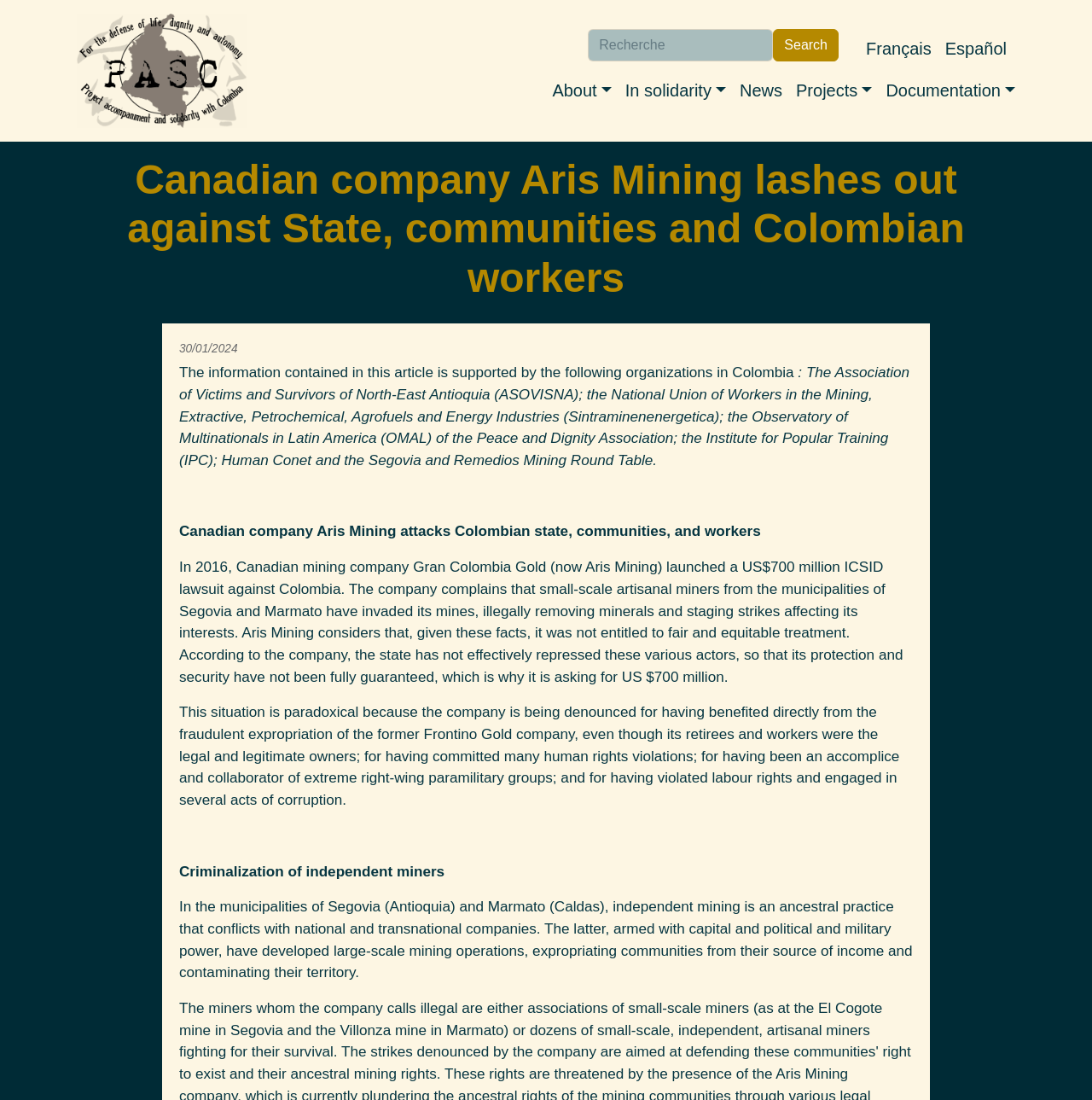Determine the bounding box coordinates for the HTML element mentioned in the following description: "parent_node: Search name="search_api_fulltext" placeholder="Recherche"". The coordinates should be a list of four floats ranging from 0 to 1, represented as [left, top, right, bottom].

[0.538, 0.026, 0.708, 0.056]